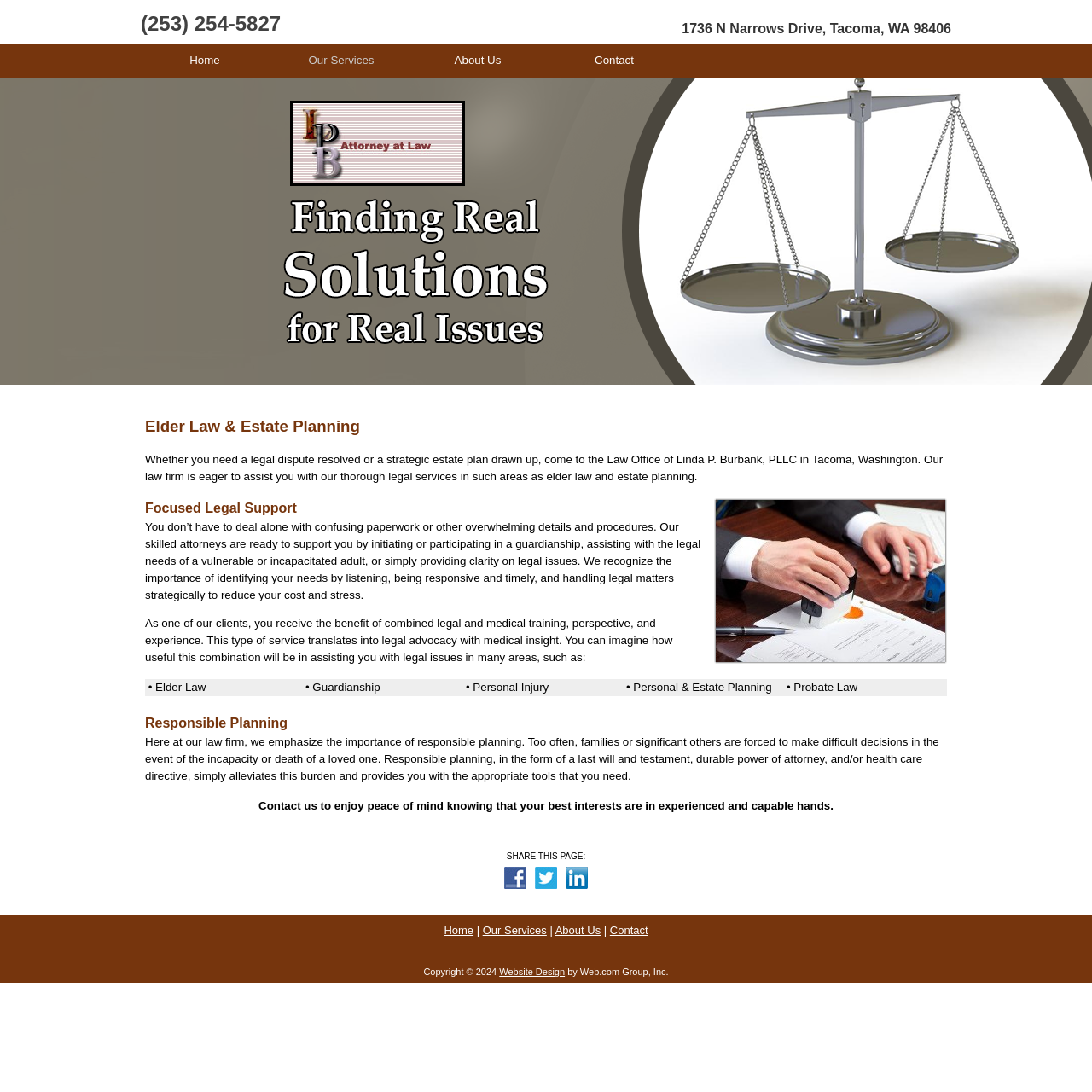Use a single word or phrase to answer the question:
What is the address of the Law Office of Linda P. Burbank, PLLC?

1736 N Narrows Drive, Tacoma, WA 98406